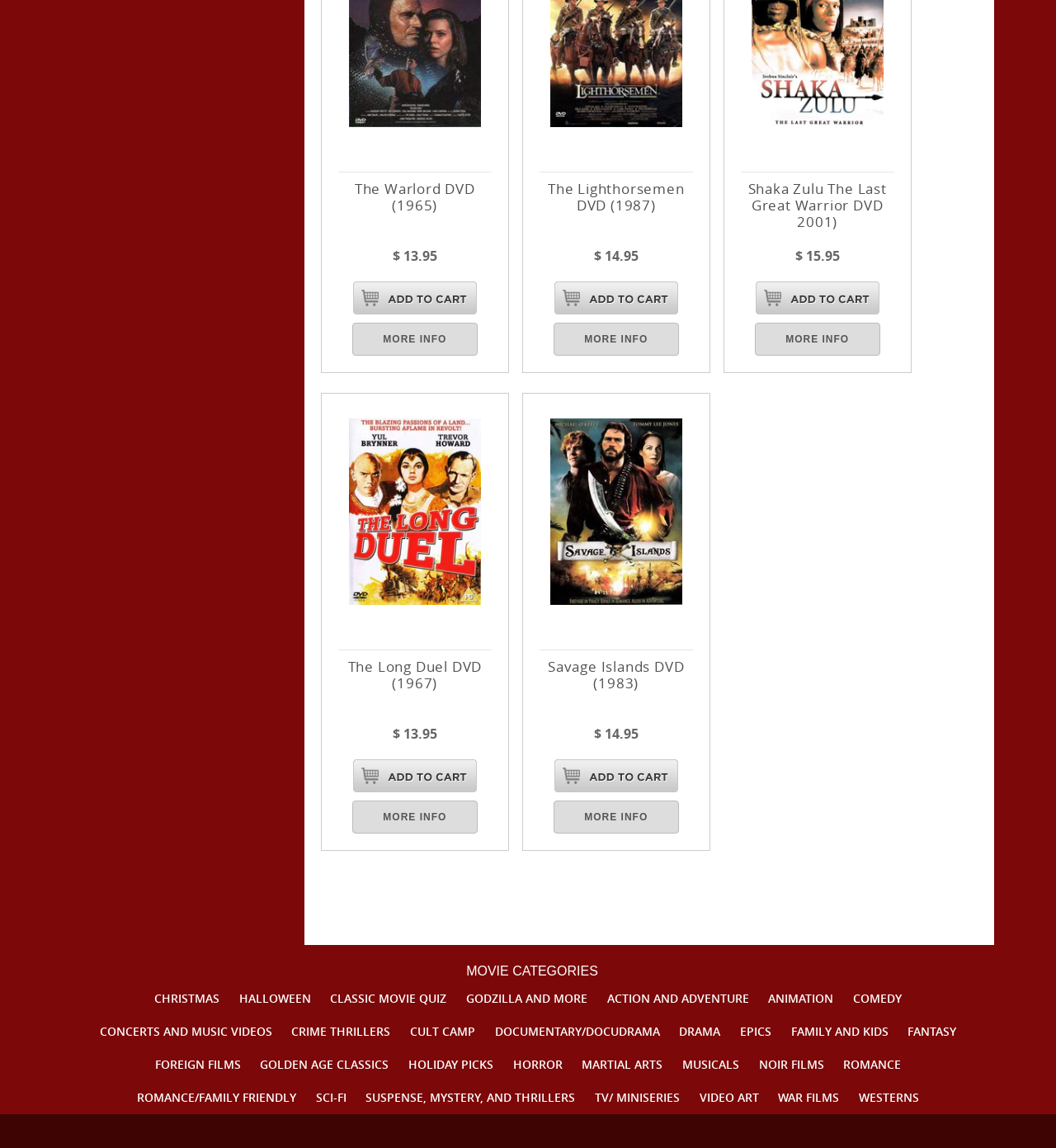Answer the question with a single word or phrase: 
What is the price range of the DVDs listed on the webpage?

$13.95 - $15.95